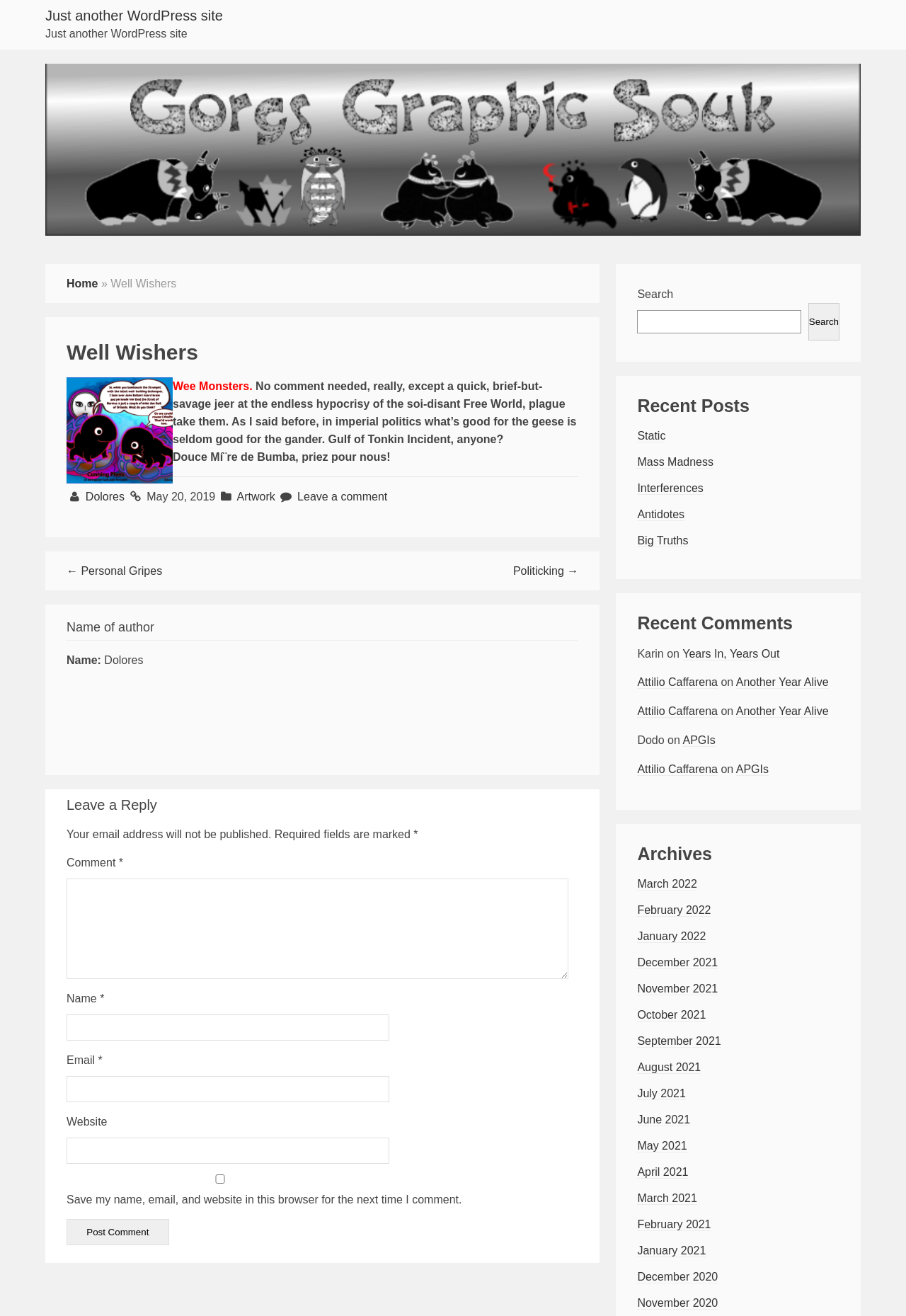Please identify the bounding box coordinates of where to click in order to follow the instruction: "Post a comment".

[0.073, 0.926, 0.186, 0.946]